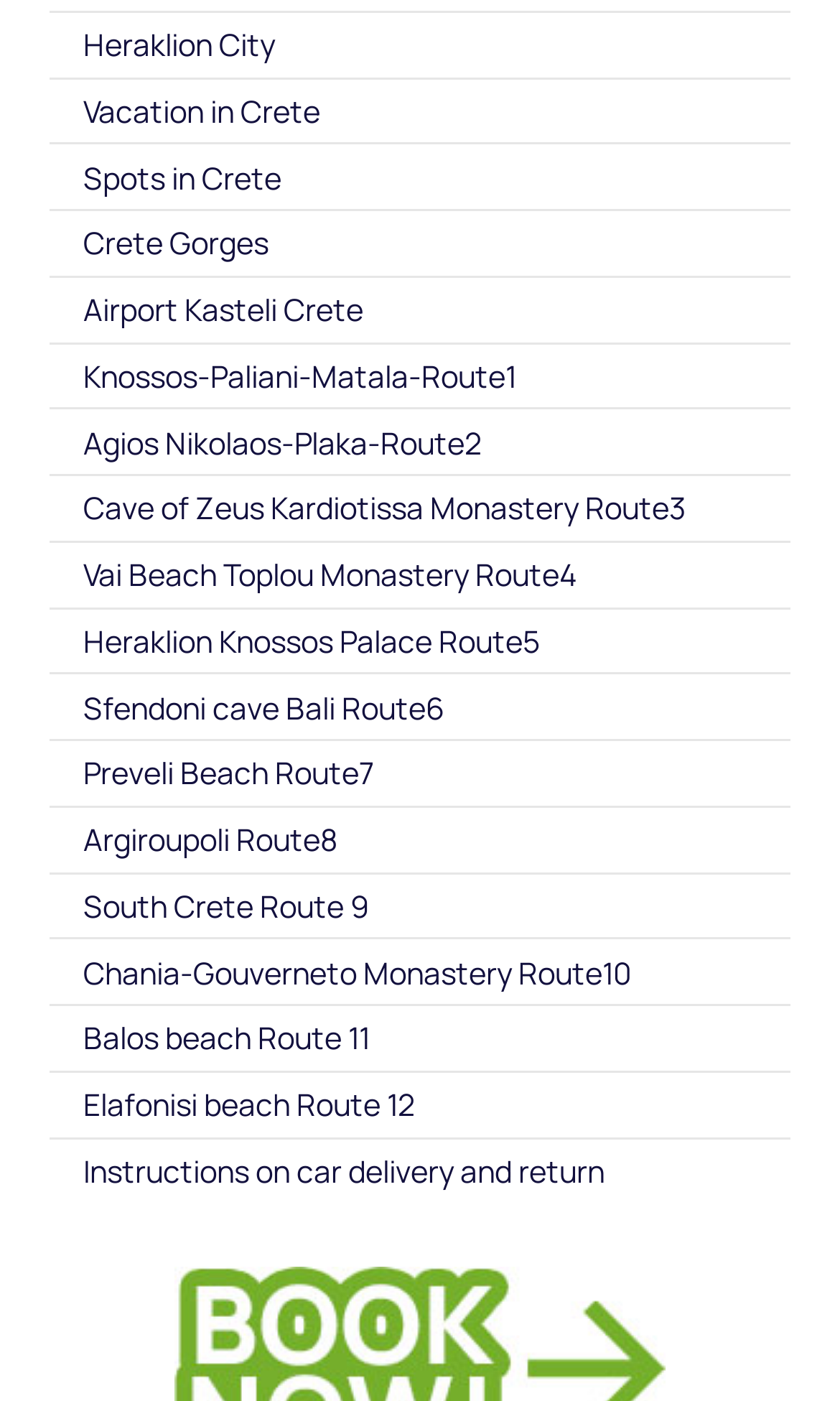Please determine the bounding box coordinates of the element's region to click for the following instruction: "Get information on Airport Kasteli Crete".

[0.058, 0.198, 0.942, 0.244]